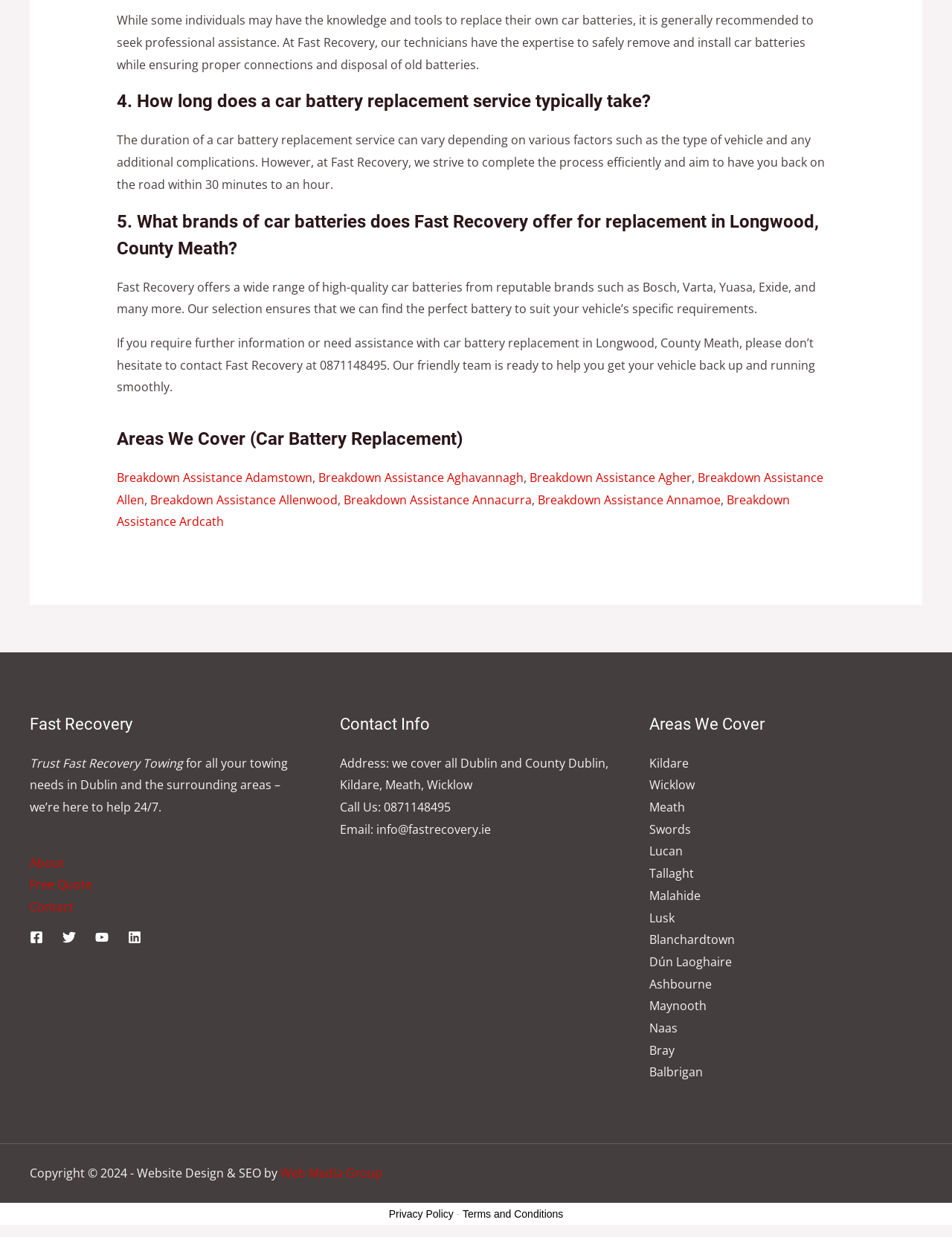Identify the bounding box coordinates for the element you need to click to achieve the following task: "Click on 'Breakdown Assistance Adamstown'". Provide the bounding box coordinates as four float numbers between 0 and 1, in the form [left, top, right, bottom].

[0.122, 0.379, 0.328, 0.393]